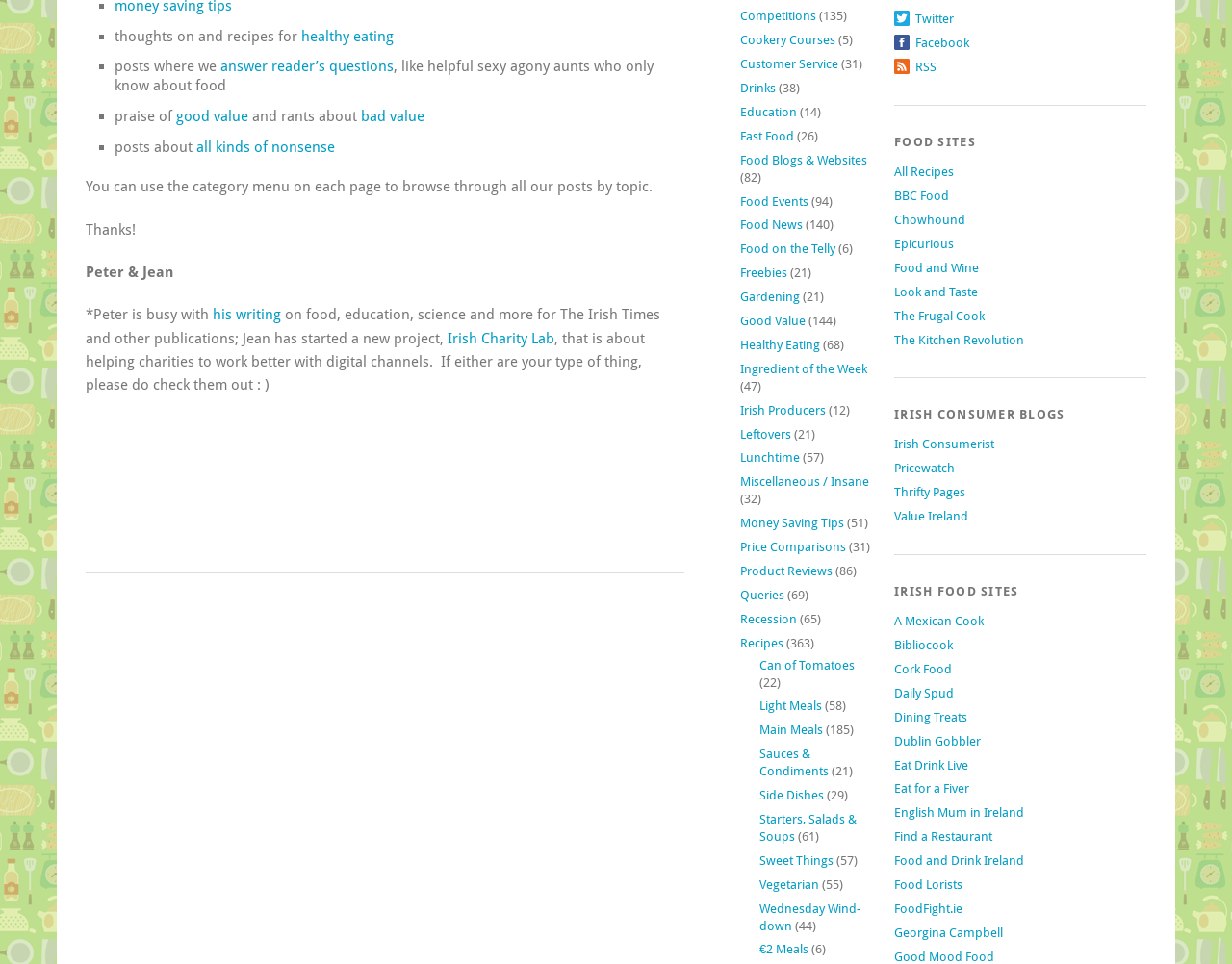Locate the UI element described by Ingredient of the Week in the provided webpage screenshot. Return the bounding box coordinates in the format (top-left x, top-left y, bottom-right x, bottom-right y), ensuring all values are between 0 and 1.

[0.601, 0.375, 0.704, 0.39]